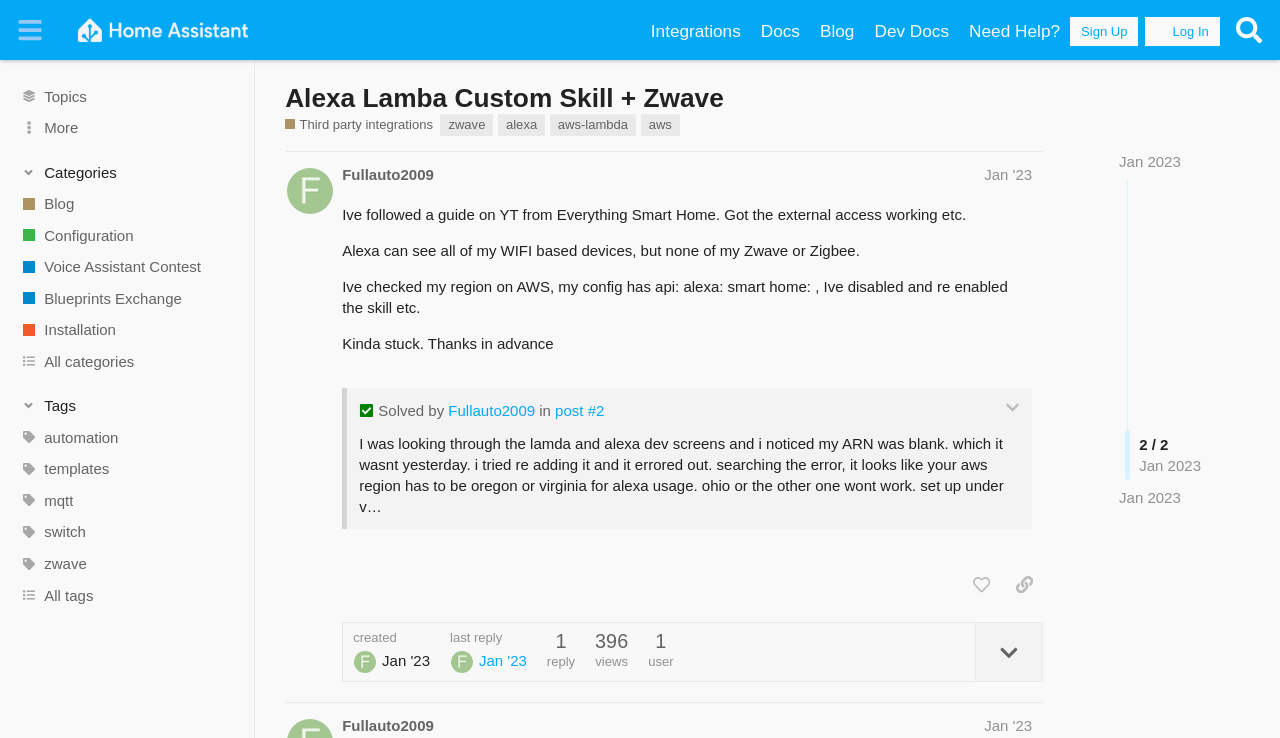Can you find the bounding box coordinates for the element to click on to achieve the instruction: "Click on the 'Tags' link"?

[0.344, 0.155, 0.535, 0.185]